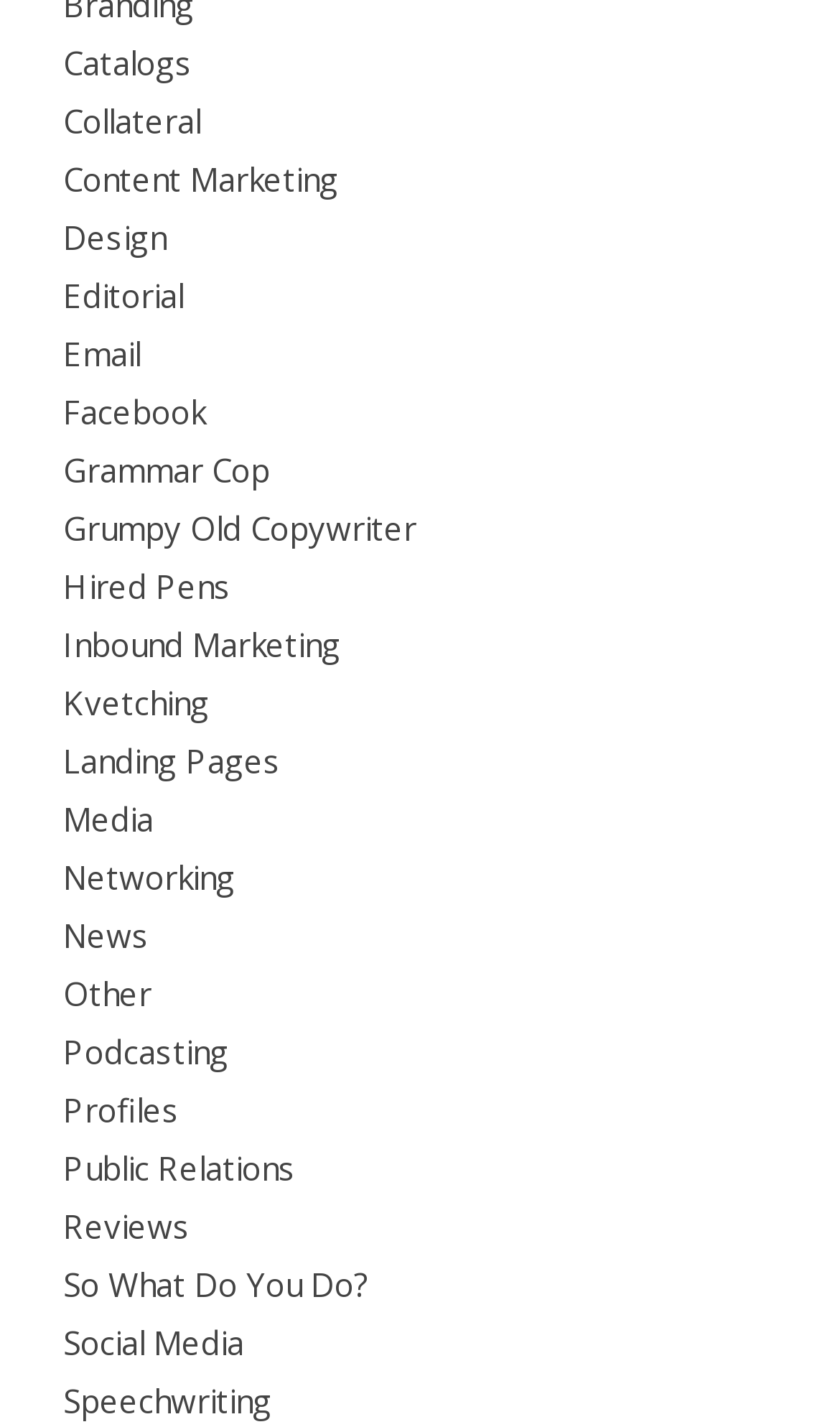Please provide the bounding box coordinates for the element that needs to be clicked to perform the following instruction: "Check out Social Media". The coordinates should be given as four float numbers between 0 and 1, i.e., [left, top, right, bottom].

[0.075, 0.925, 0.29, 0.955]